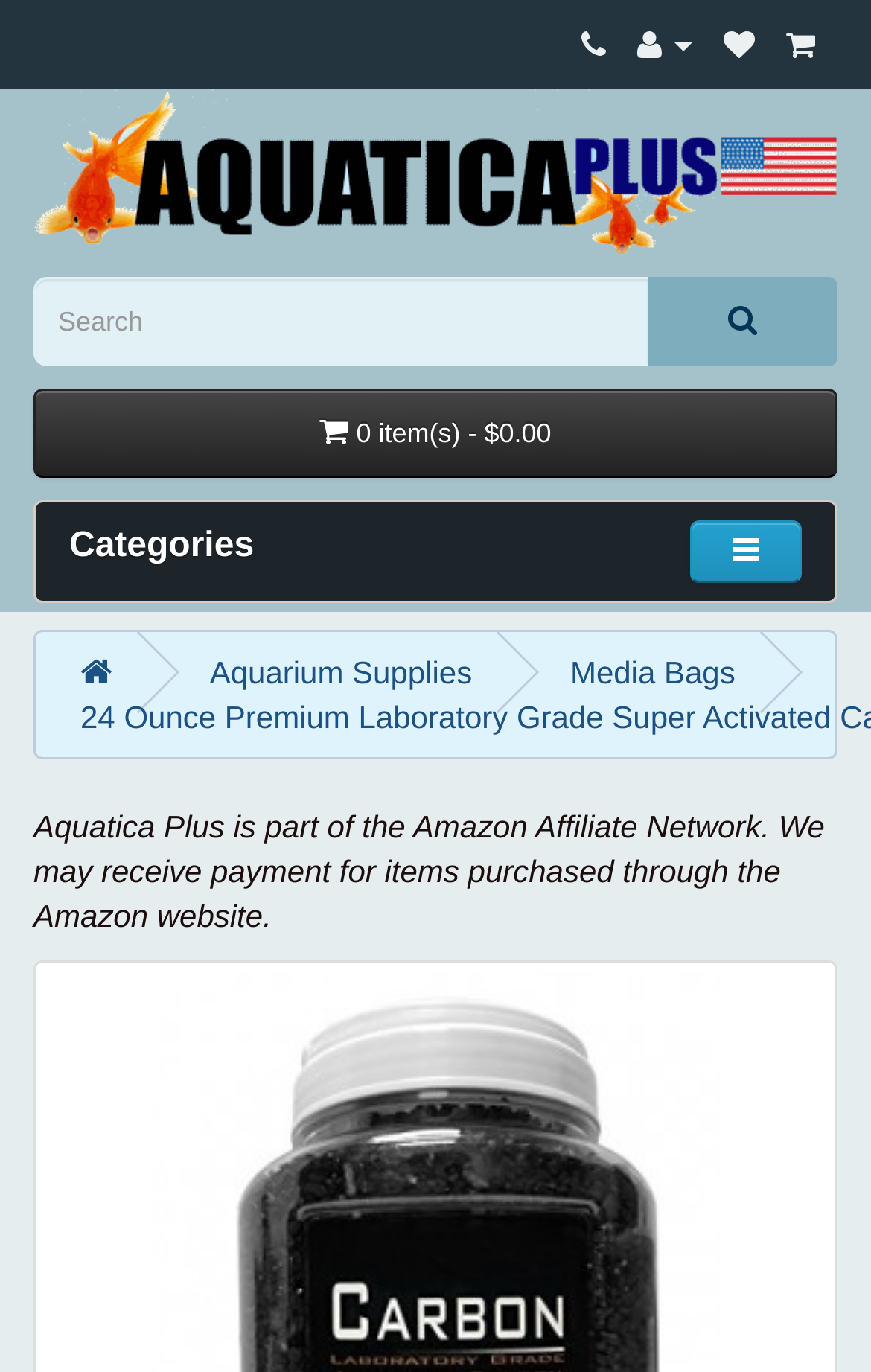Answer the following in one word or a short phrase: 
What is the purpose of the textbox?

Search